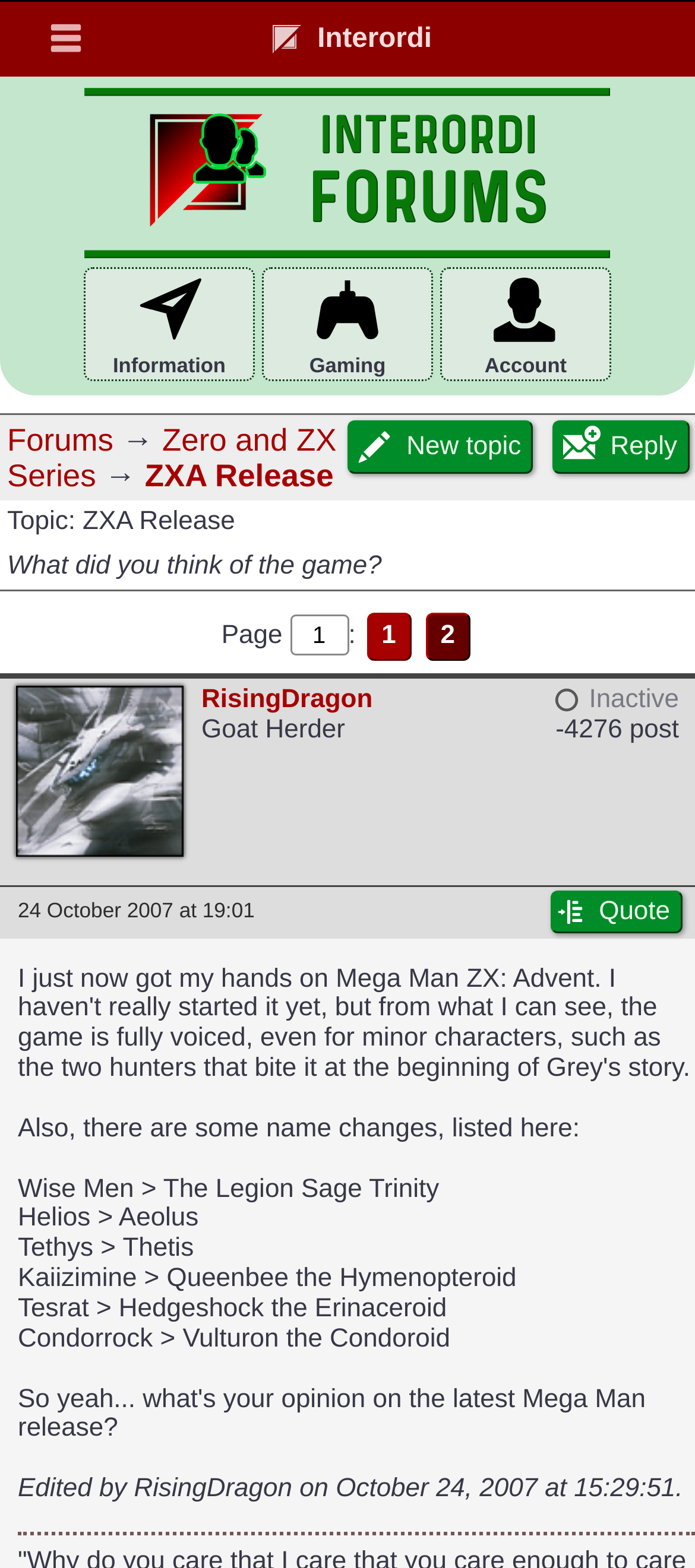Identify the bounding box of the UI component described as: "24 October 2007 at 19:01".

[0.026, 0.574, 0.366, 0.589]